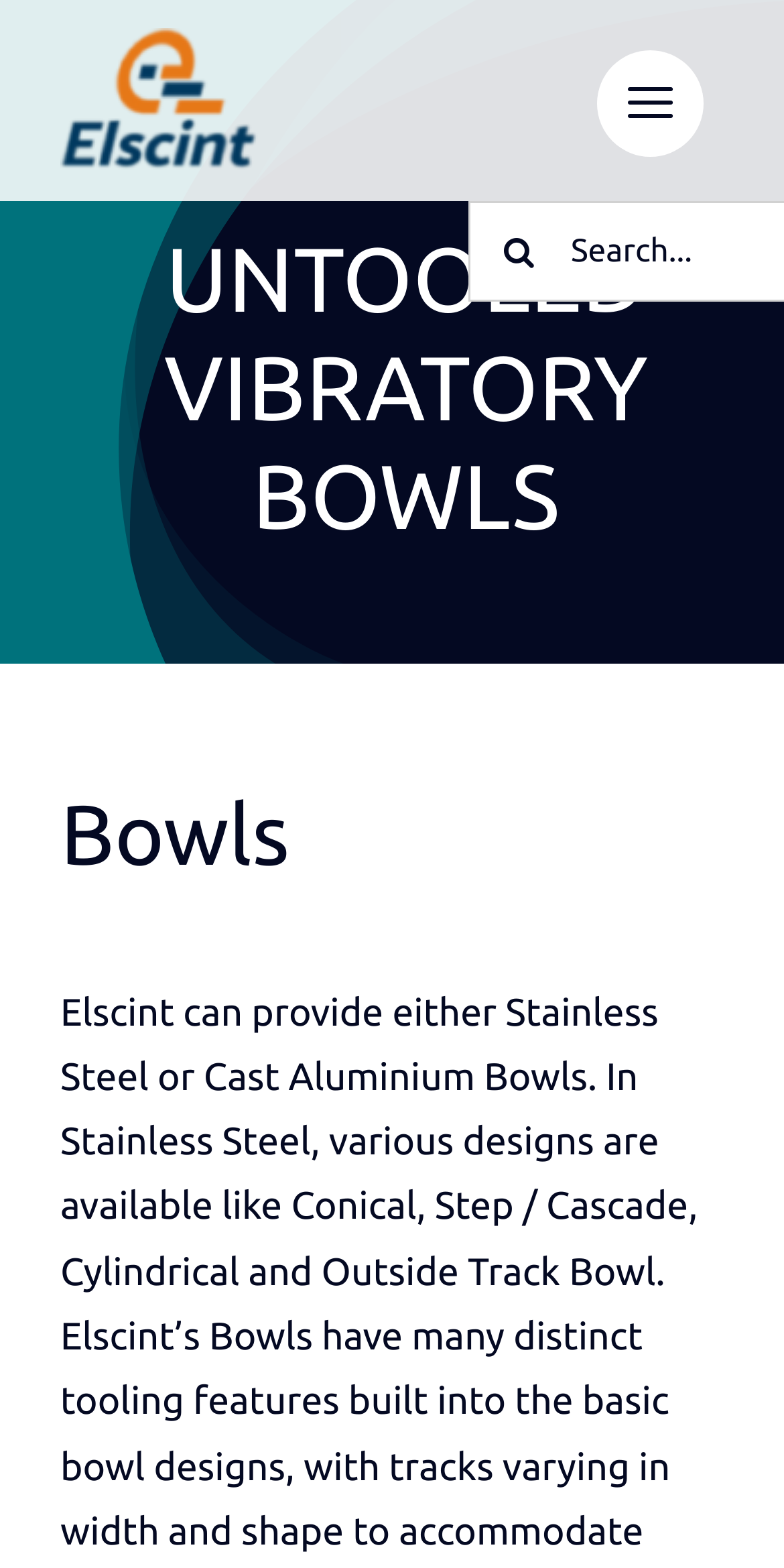Bounding box coordinates must be specified in the format (top-left x, top-left y, bottom-right x, bottom-right y). All values should be floating point numbers between 0 and 1. What are the bounding box coordinates of the UI element described as: aria-label="ElscintLogo1-copy"

[0.077, 0.015, 0.333, 0.045]